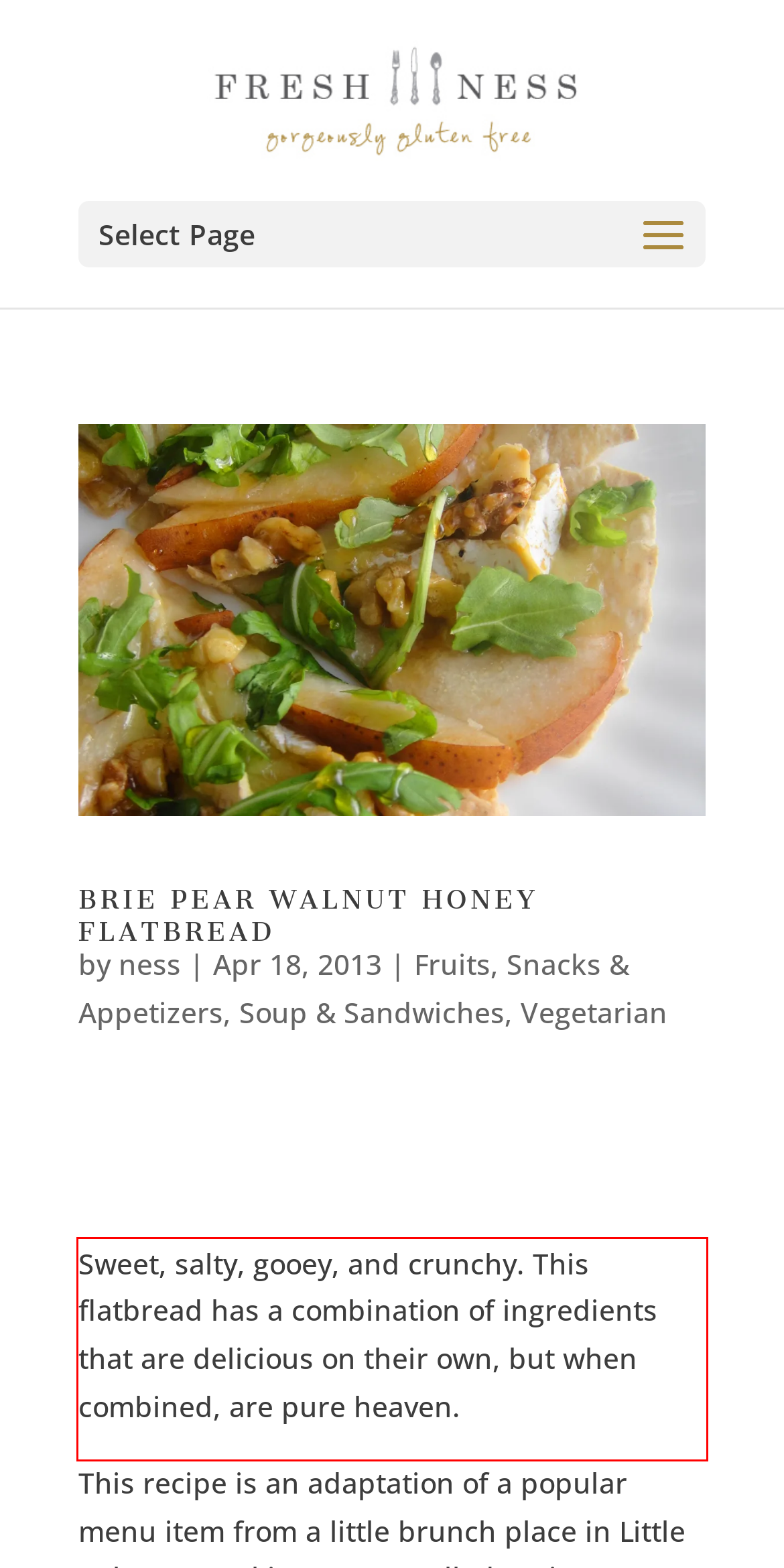Examine the screenshot of the webpage, locate the red bounding box, and perform OCR to extract the text contained within it.

Sweet, salty, gooey, and crunchy. This flatbread has a combination of ingredients that are delicious on their own, but when combined, are pure heaven.